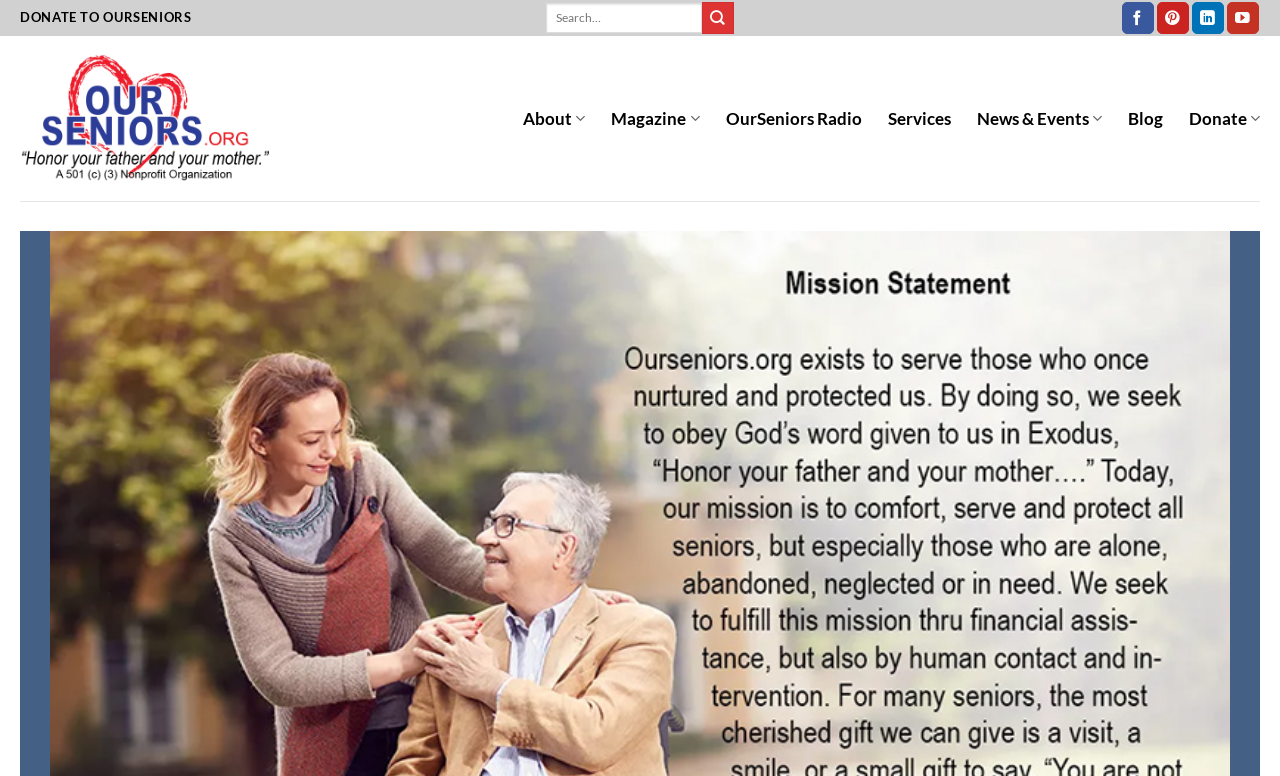Determine the bounding box coordinates of the UI element described by: "parent_node: ARCHICAD".

None